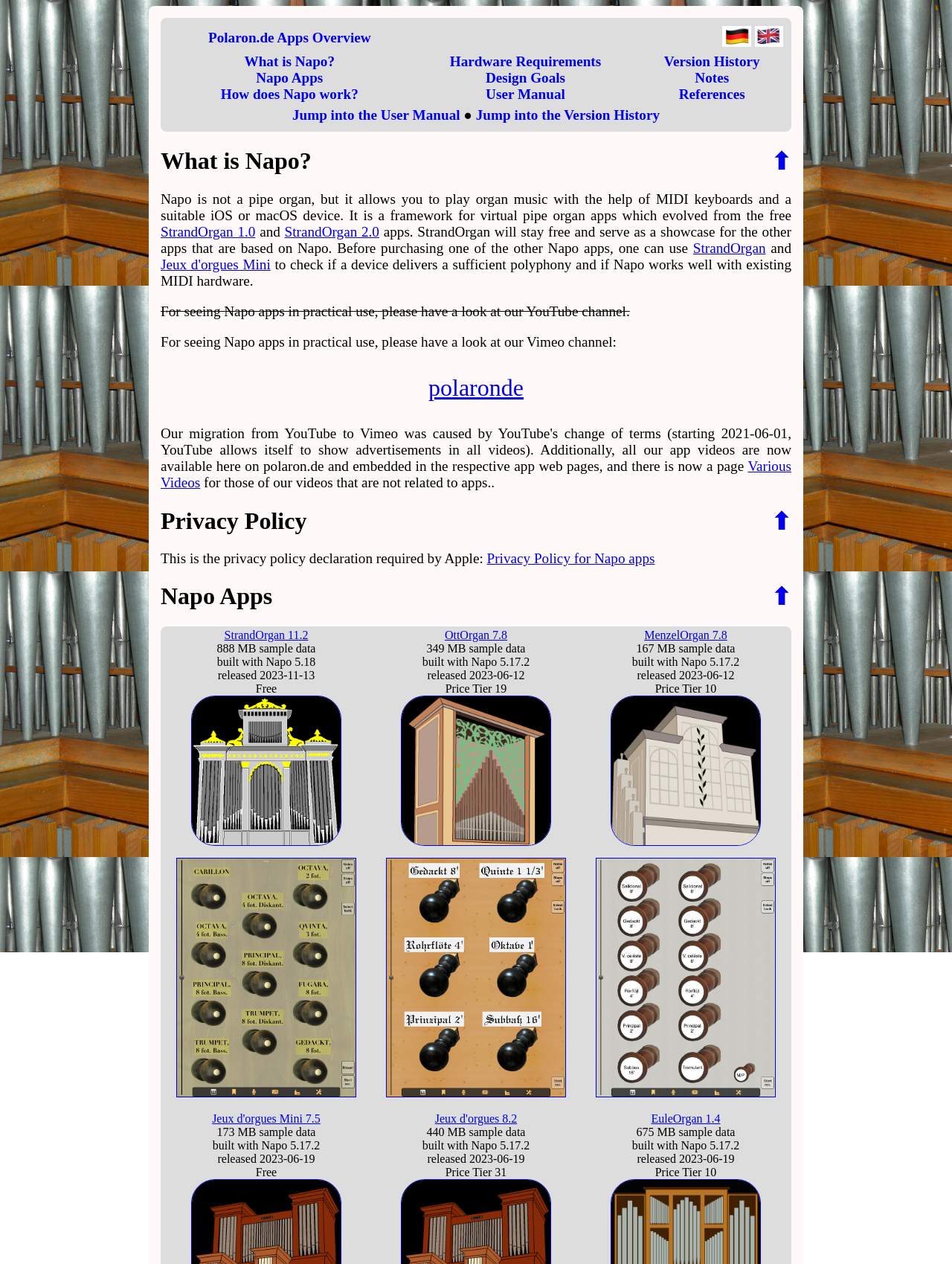Generate the text content of the main heading of the webpage.

What is Napo?
⬆